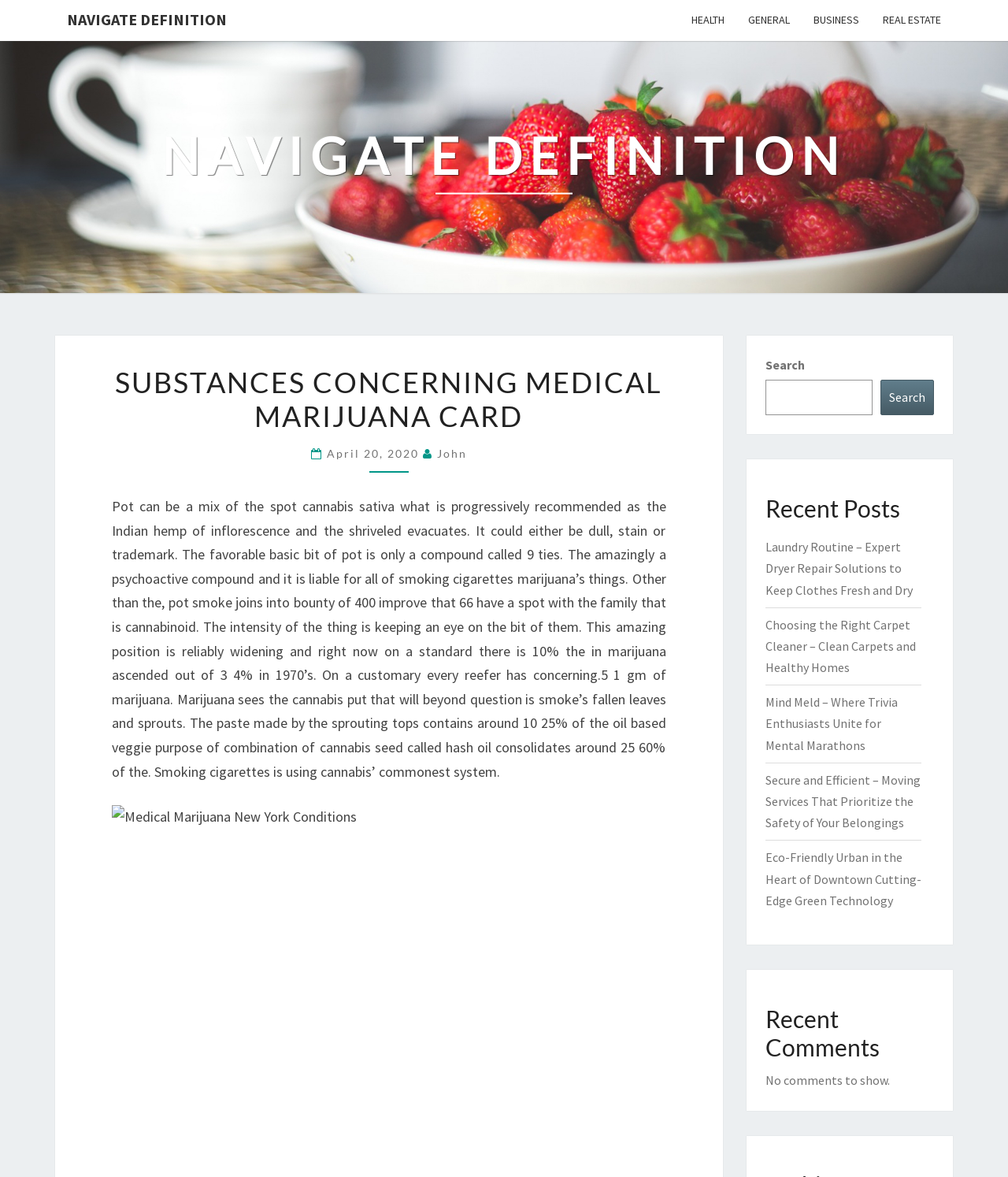Examine the screenshot and answer the question in as much detail as possible: How many comments are shown on the webpage?

There are no comments shown on the webpage, as indicated by the text 'No comments to show.' in the 'Recent Comments' section.